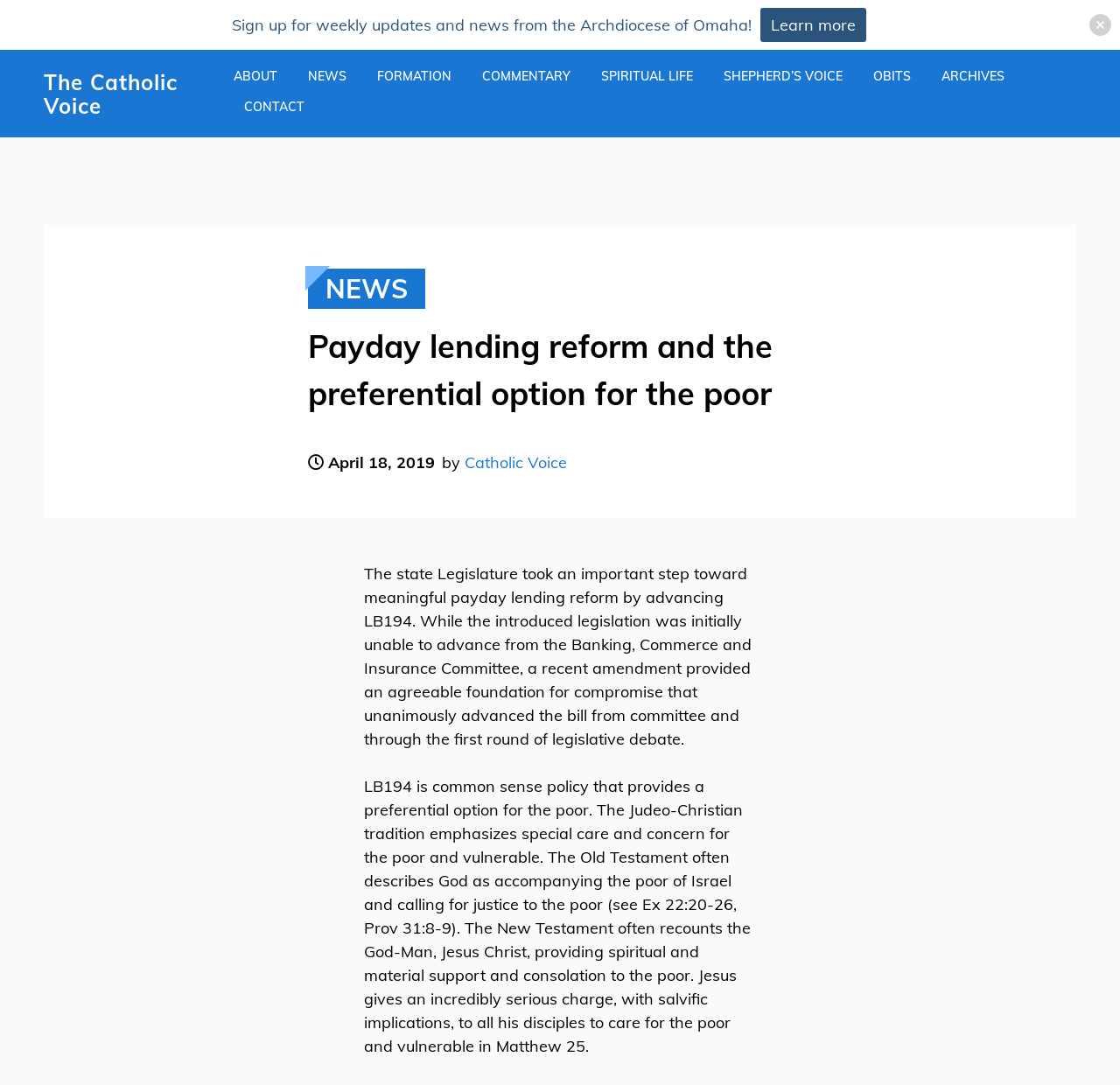Determine the bounding box coordinates of the element's region needed to click to follow the instruction: "Read the commentary". Provide these coordinates as four float numbers between 0 and 1, formatted as [left, top, right, bottom].

[0.43, 0.063, 0.509, 0.077]